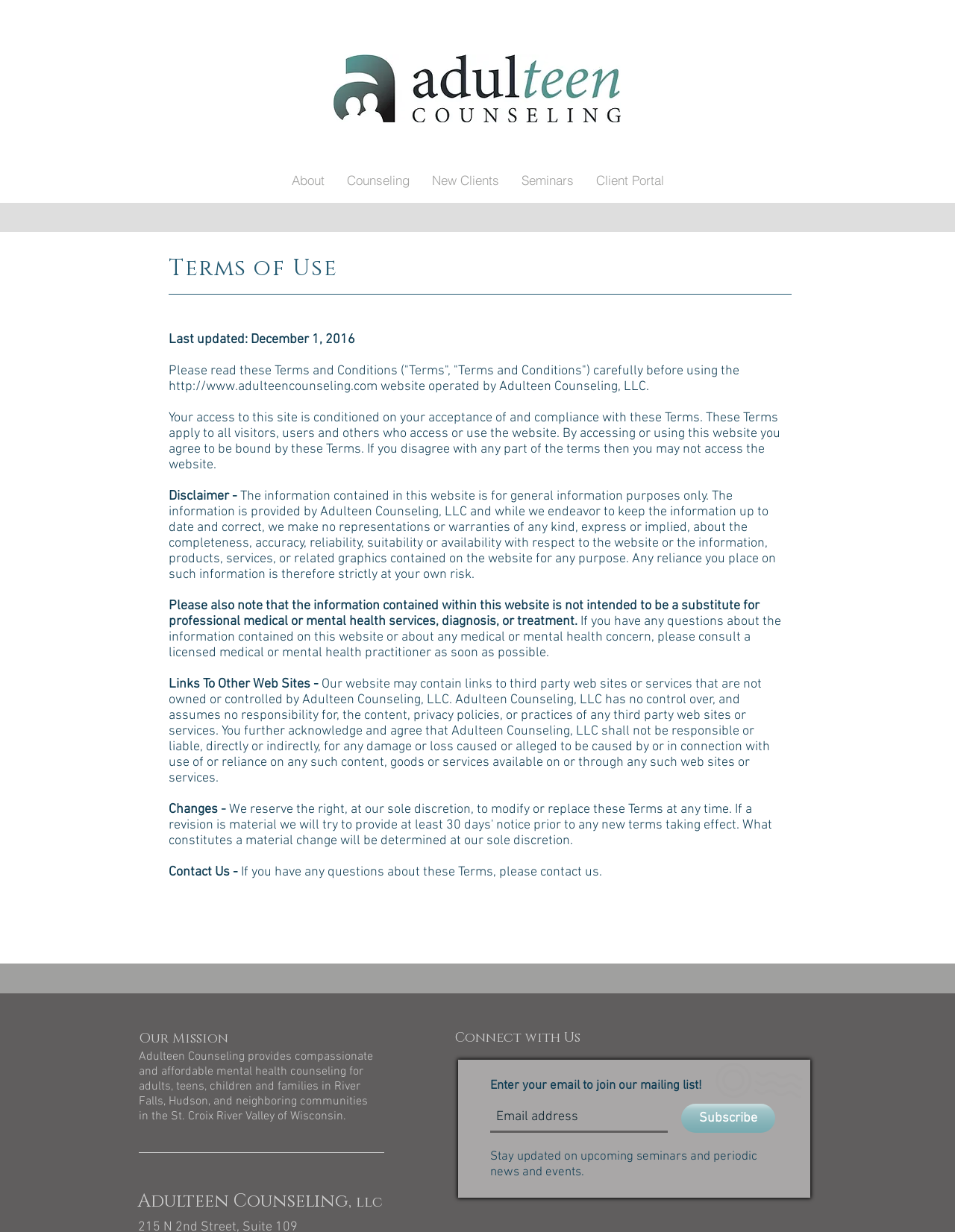Given the description of the UI element: "aria-label="Email address" name="email" placeholder="Email address"", predict the bounding box coordinates in the form of [left, top, right, bottom], with each value being a float between 0 and 1.

[0.513, 0.896, 0.699, 0.919]